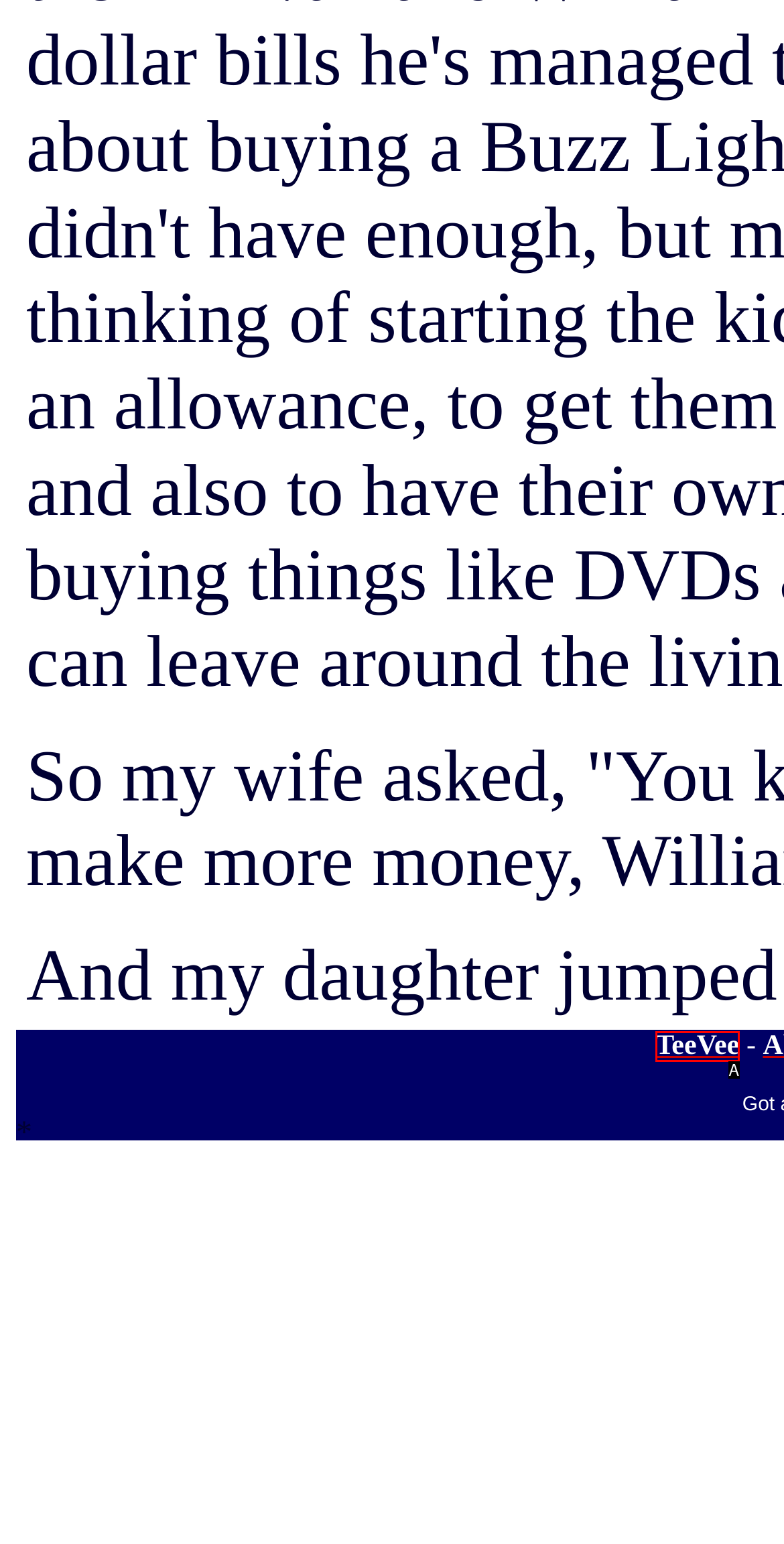Choose the HTML element that best fits the given description: TeeVee. Answer by stating the letter of the option.

A